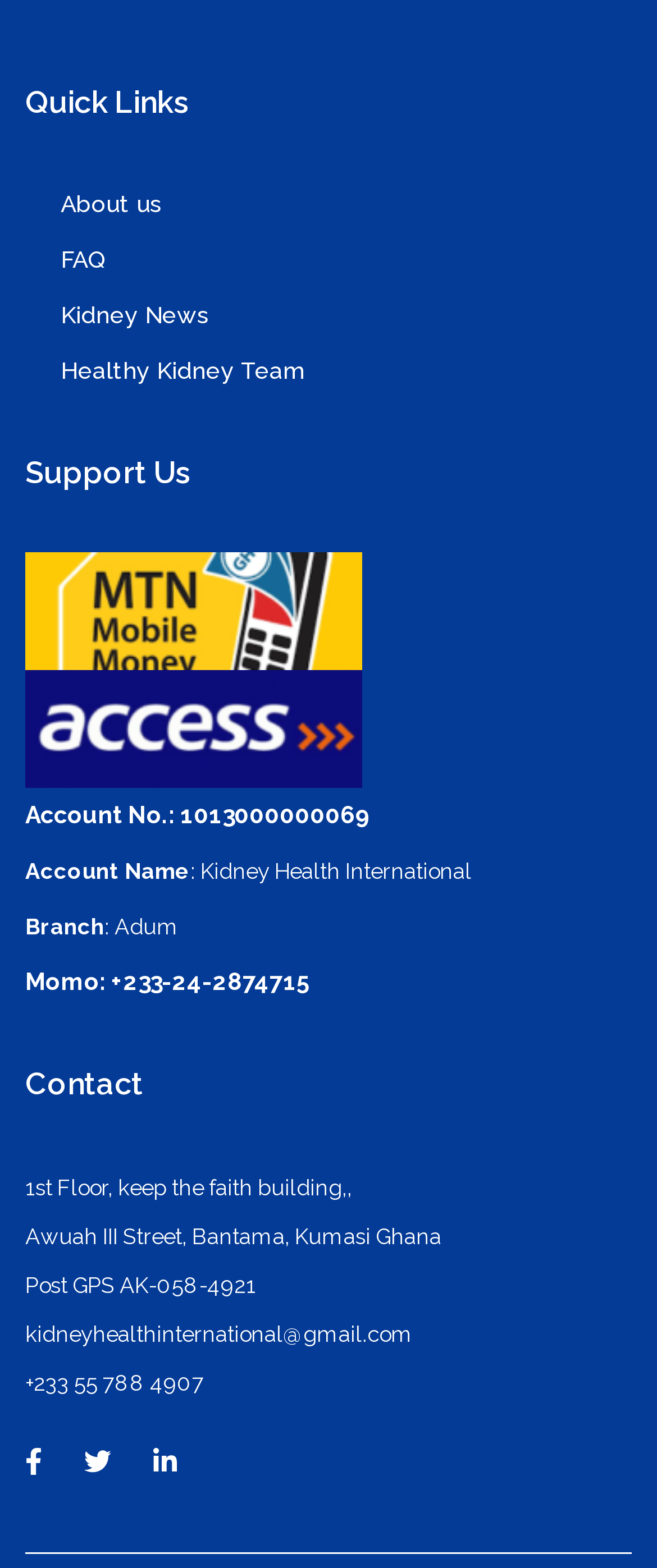Please answer the following question using a single word or phrase: 
What is the email address to contact the organization?

kidneyhealthinternational@gmail.com